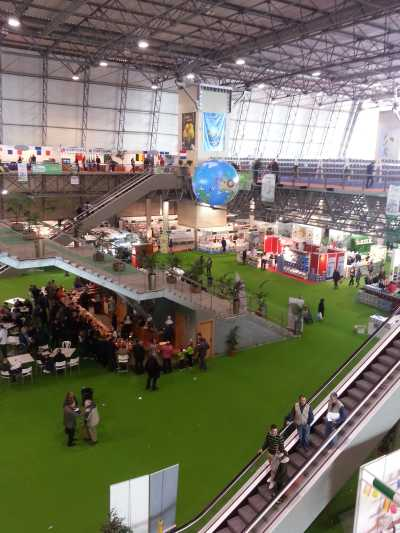What is suspended in the center of the image?
Give a single word or phrase answer based on the content of the image.

A globe